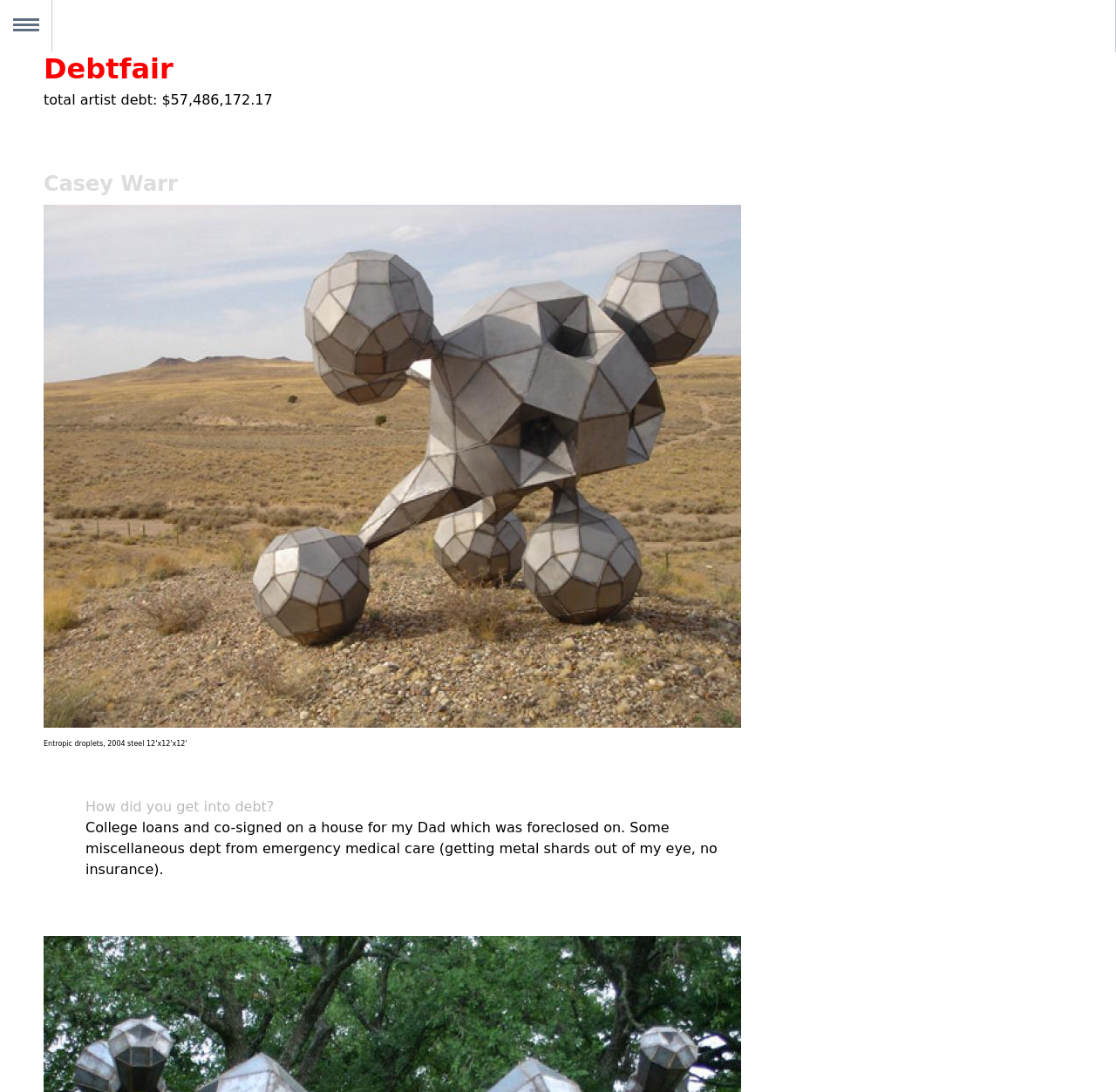What is the reason for Casey Warr's debt?
Look at the screenshot and provide an in-depth answer.

I found the reason for Casey Warr's debt by reading the static text element that explains how they got into debt, which mentions college loans and co-signing a house for their dad that was foreclosed on.